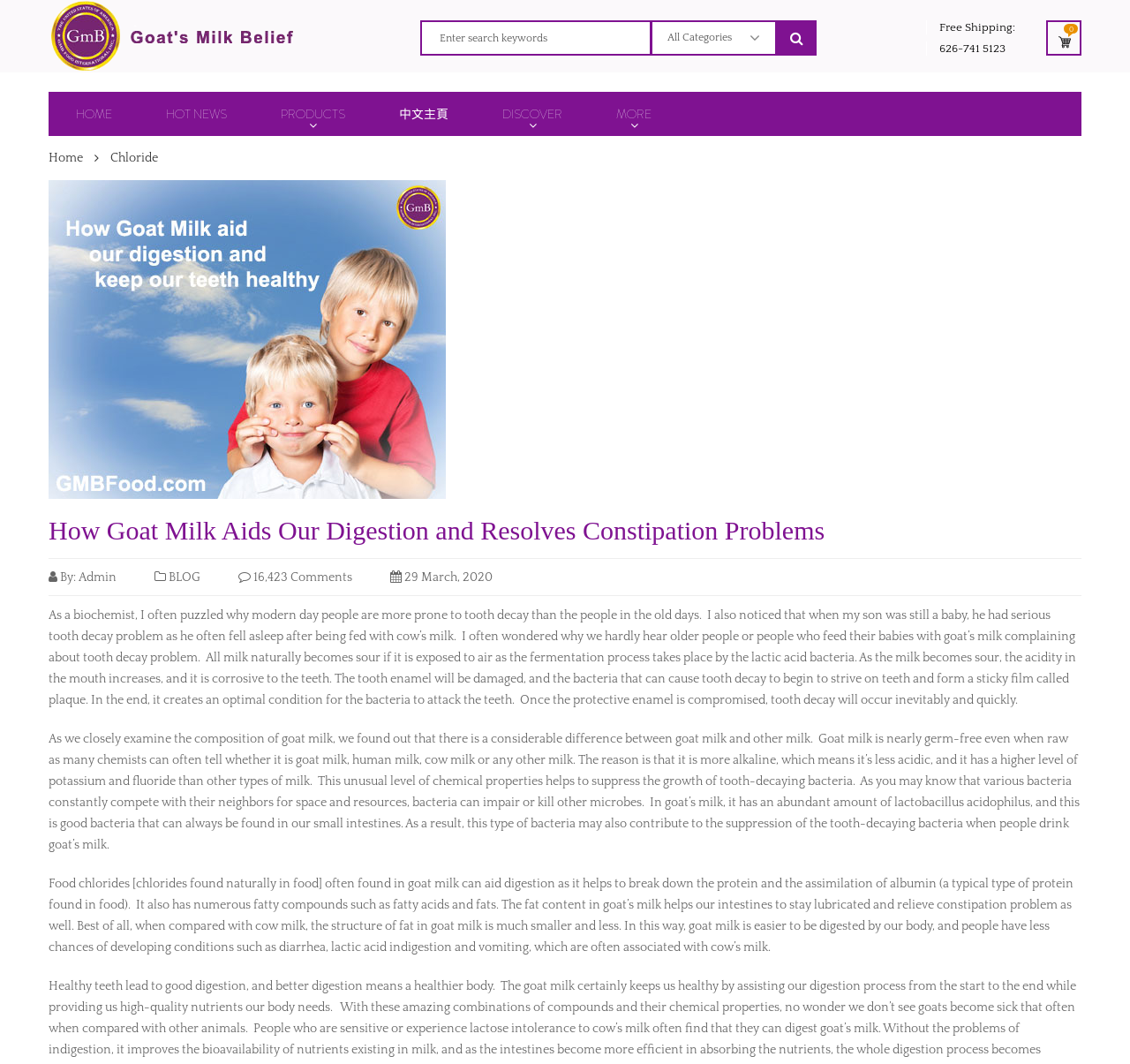Find the bounding box coordinates of the clickable element required to execute the following instruction: "Read the article 'How Goat Milk Aids Our Digestion and Resolves Constipation Problems'". Provide the coordinates as four float numbers between 0 and 1, i.e., [left, top, right, bottom].

[0.043, 0.485, 0.73, 0.512]